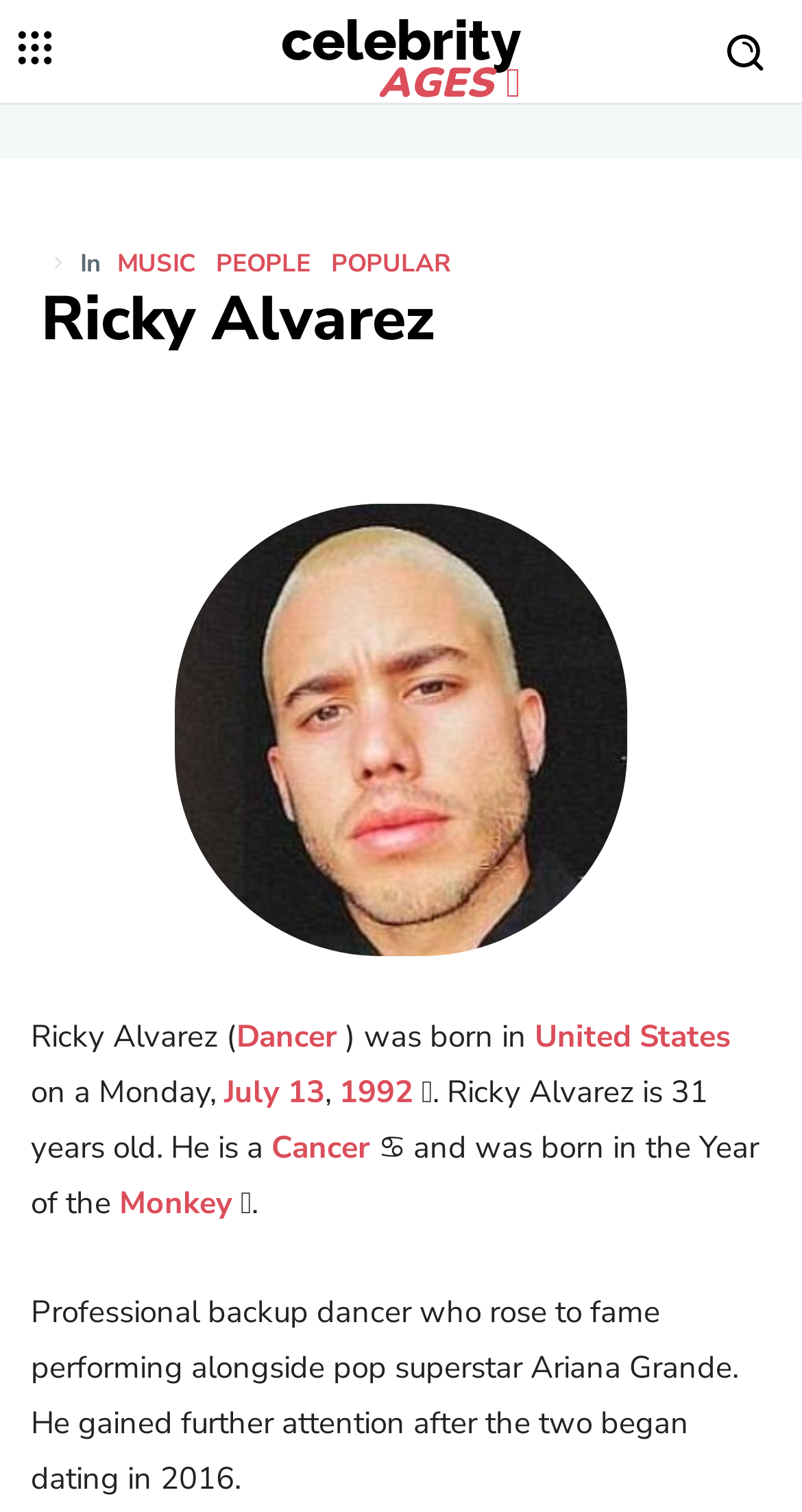Where was Ricky Alvarez born?
From the details in the image, answer the question comprehensively.

I found this information by looking at the text that describes Ricky Alvarez's birthplace, which states 'Ricky Alvarez was born in United States'.